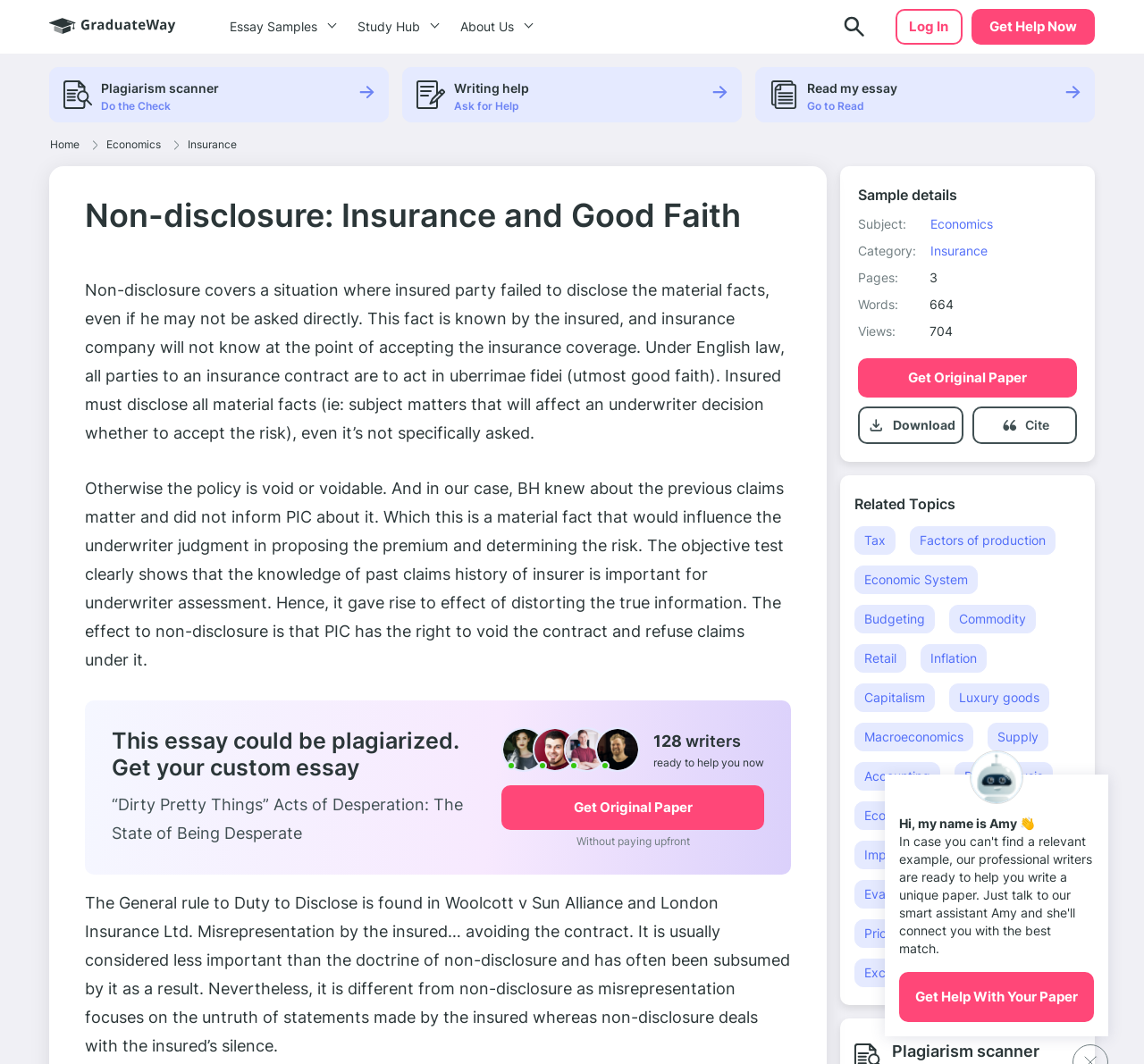Determine the main heading of the webpage and generate its text.

Non-disclosure: Insurance and Good Faith